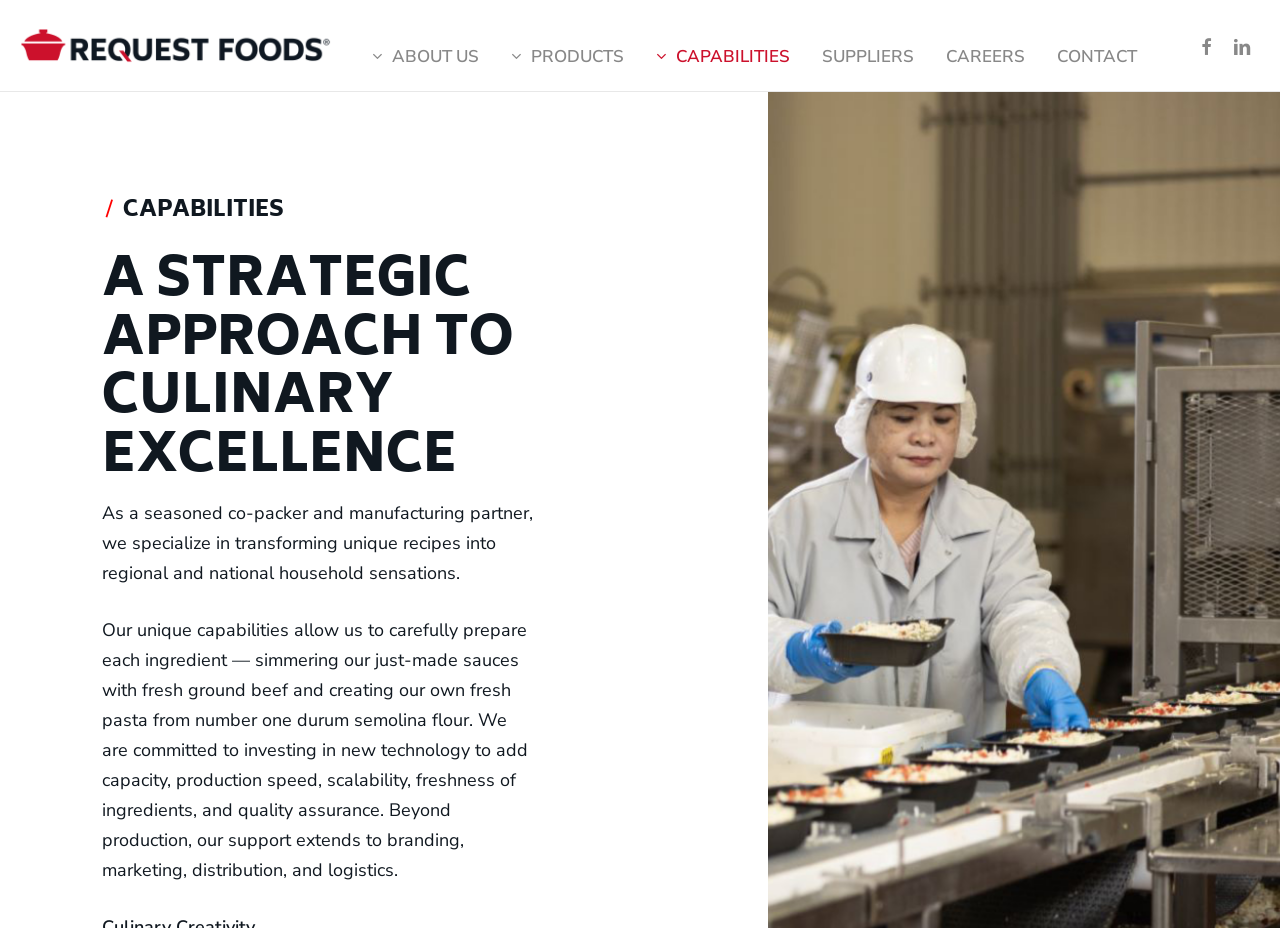Please specify the bounding box coordinates in the format (top-left x, top-left y, bottom-right x, bottom-right y), with values ranging from 0 to 1. Identify the bounding box for the UI component described as follows: Careers

[0.727, 0.052, 0.813, 0.07]